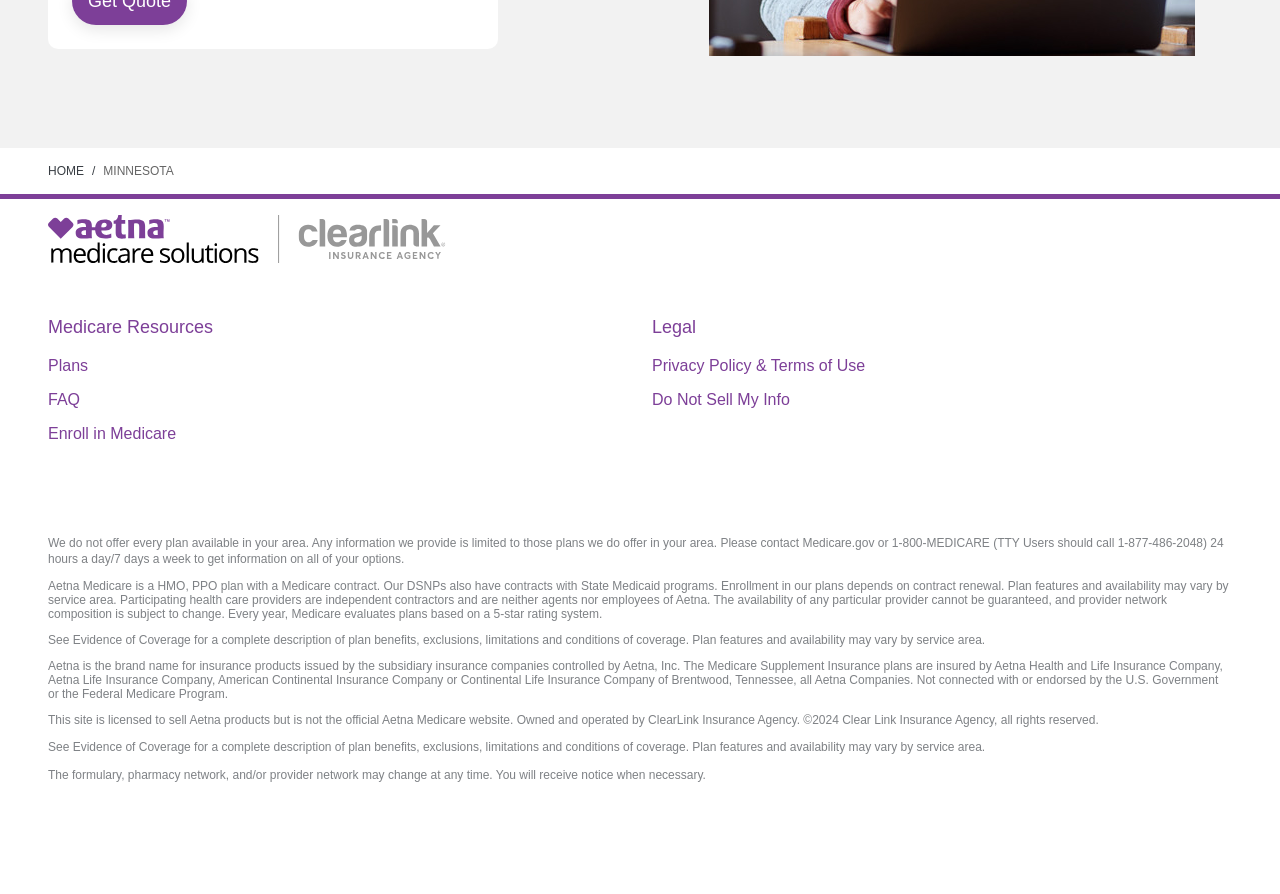Kindly determine the bounding box coordinates for the clickable area to achieve the given instruction: "Click HOME link".

[0.038, 0.141, 0.081, 0.157]